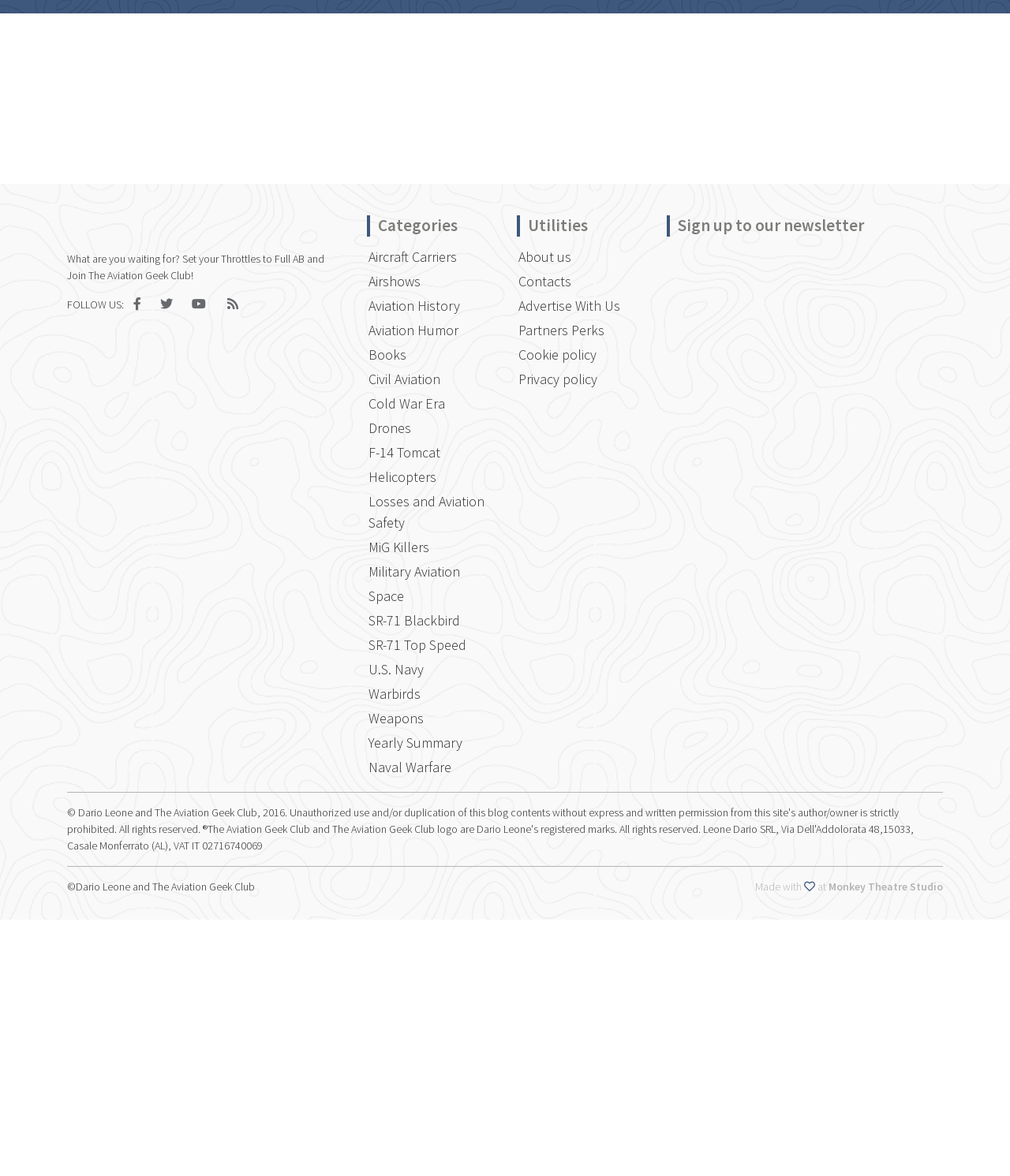Can you show the bounding box coordinates of the region to click on to complete the task described in the instruction: "Visit Monkey Theatre Studio"?

[0.82, 0.748, 0.934, 0.76]